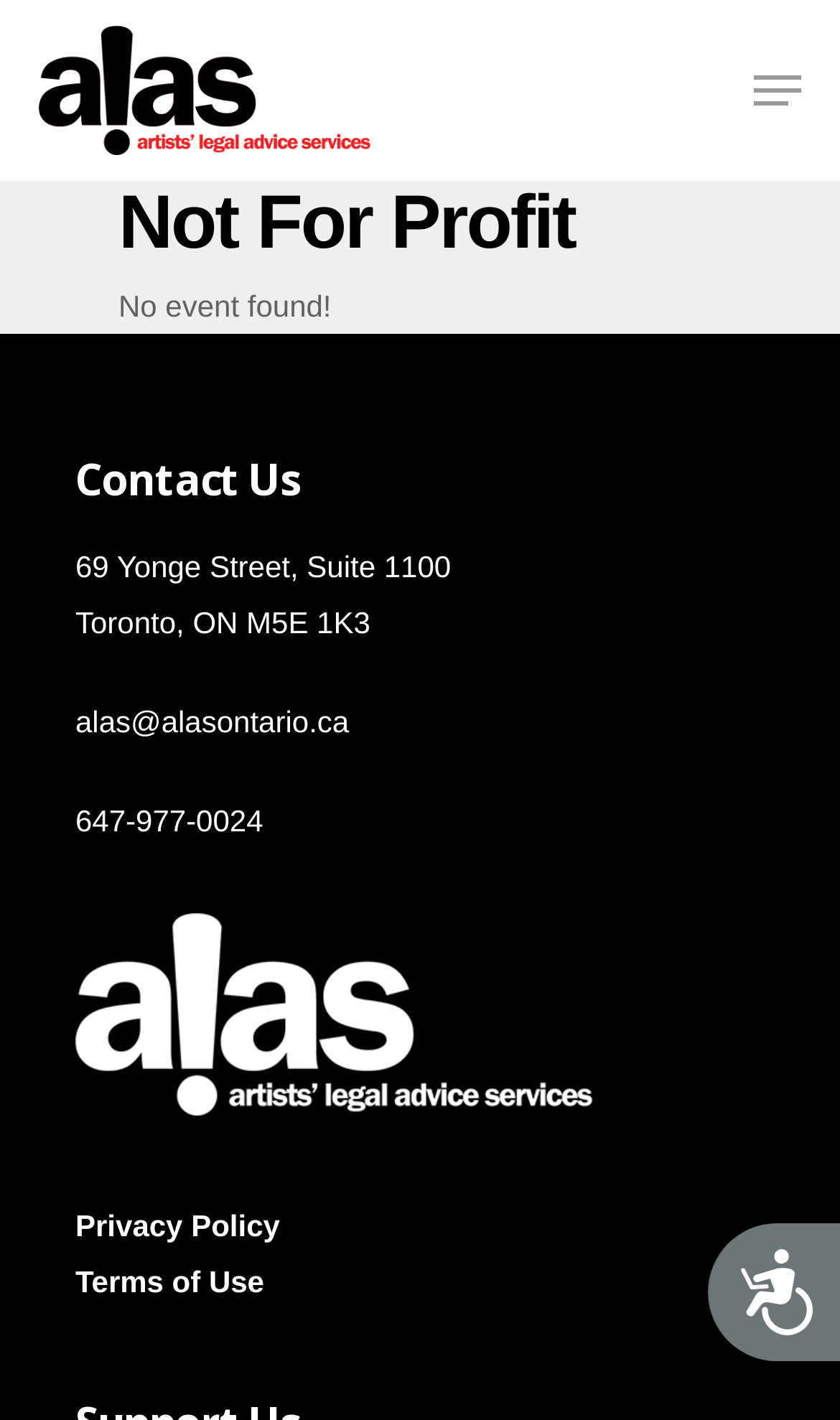How many main navigation links are there?
Based on the image, answer the question with a single word or brief phrase.

7